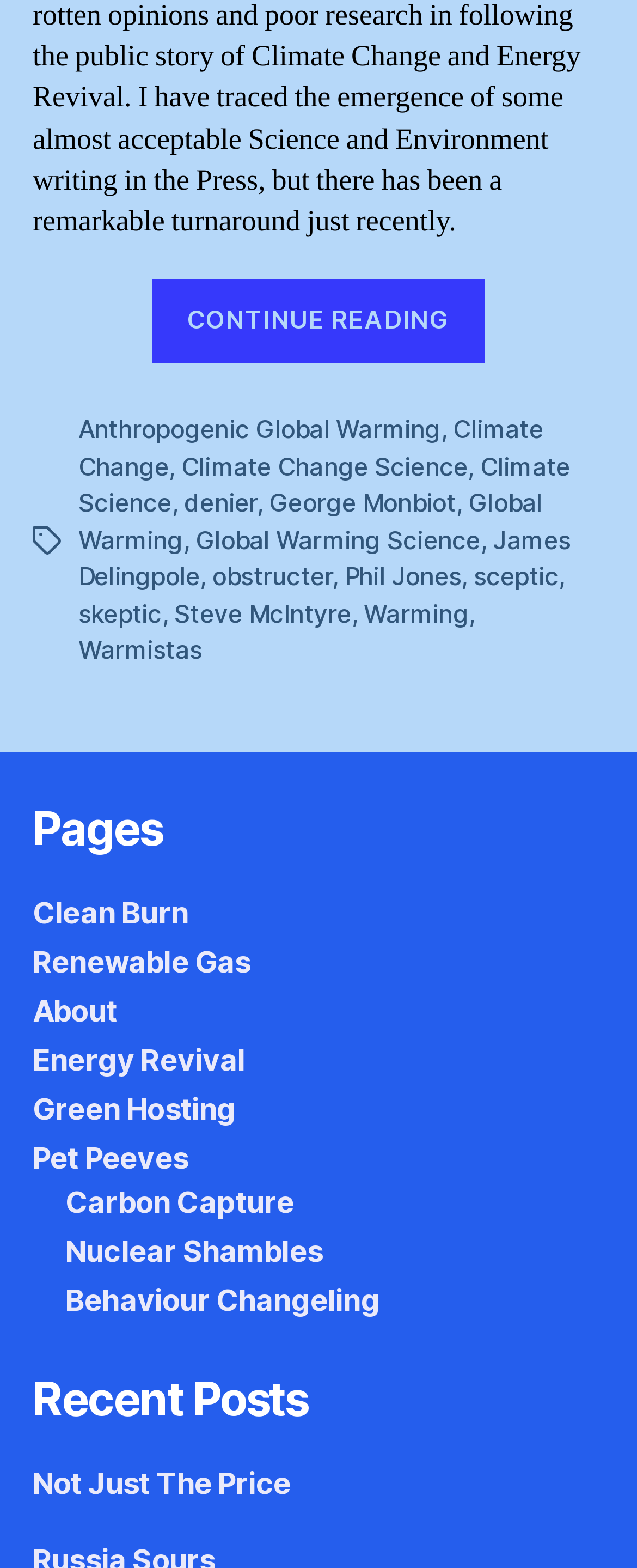Using the provided element description "Guidelines", determine the bounding box coordinates of the UI element.

None